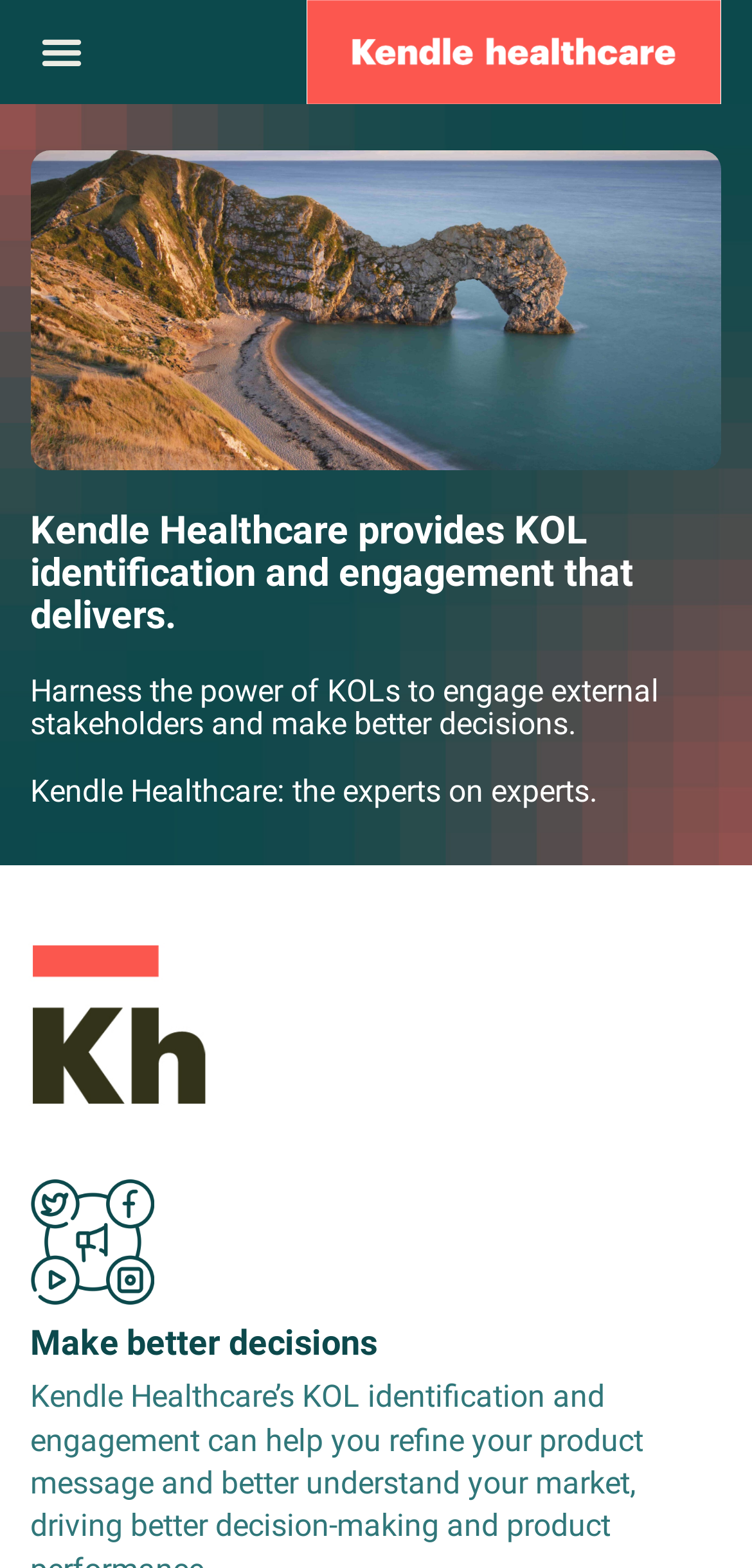For the element described, predict the bounding box coordinates as (top-left x, top-left y, bottom-right x, bottom-right y). All values should be between 0 and 1. Element description: alt="Kendle Healthcare"

[0.408, 0.0, 0.96, 0.066]